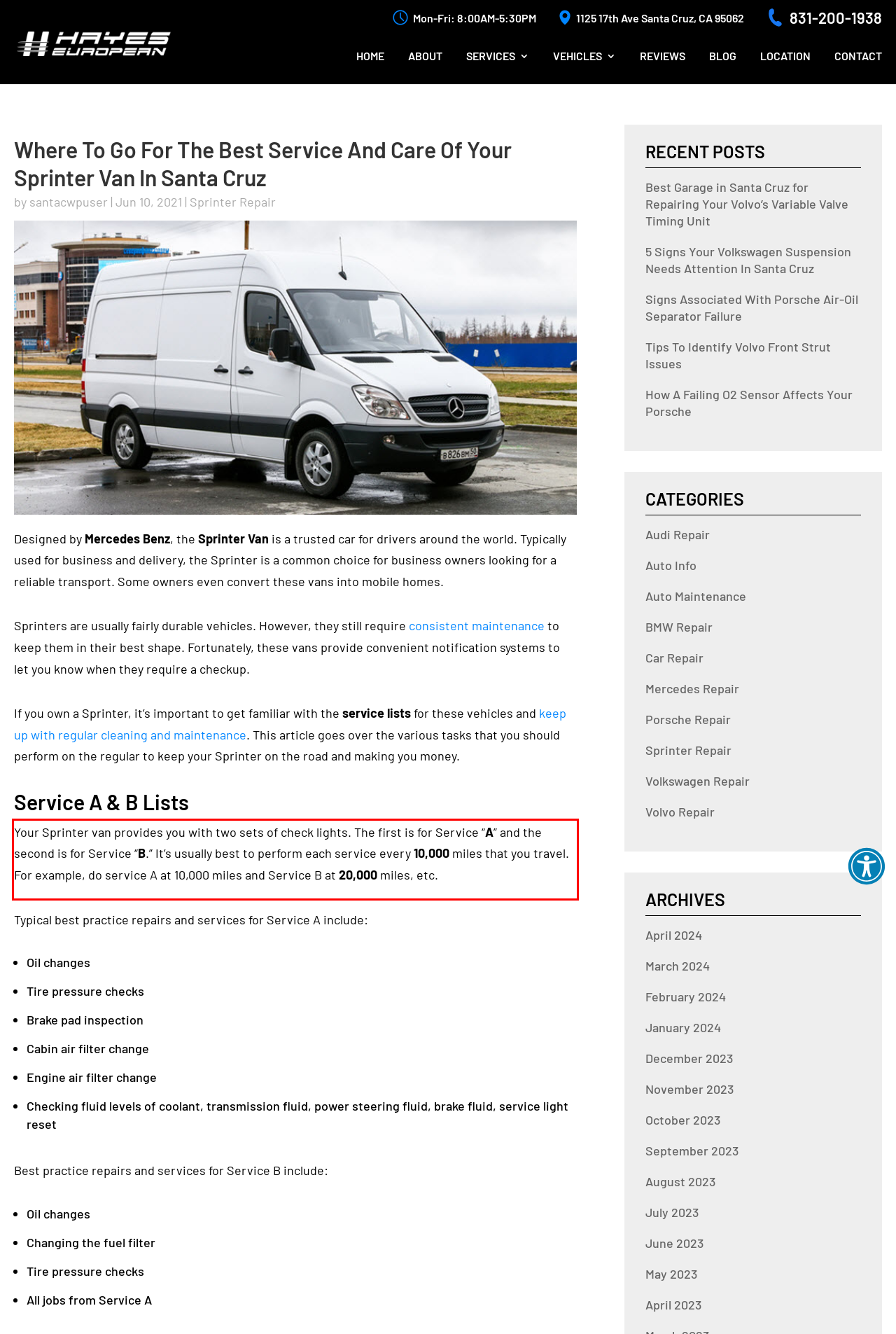Identify the text inside the red bounding box in the provided webpage screenshot and transcribe it.

Your Sprinter van provides you with two sets of check lights. The first is for Service “A” and the second is for Service “B.” It’s usually best to perform each service every 10,000 miles that you travel. For example, do service A at 10,000 miles and Service B at 20,000 miles, etc.